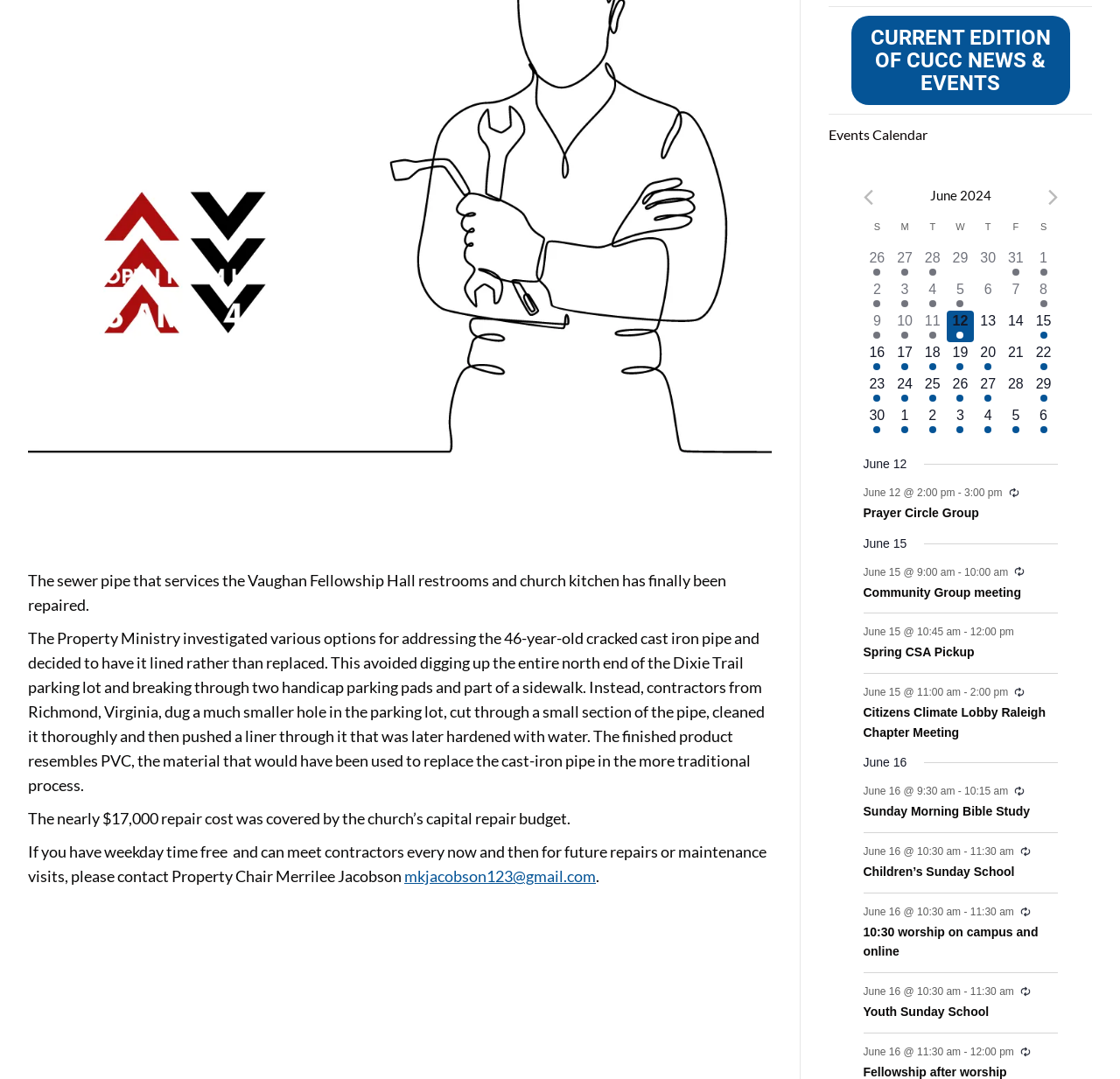Using the webpage screenshot and the element description 1 event, 4, determine the bounding box coordinates. Specify the coordinates in the format (top-left x, top-left y, bottom-right x, bottom-right y) with values ranging from 0 to 1.

[0.82, 0.259, 0.845, 0.288]